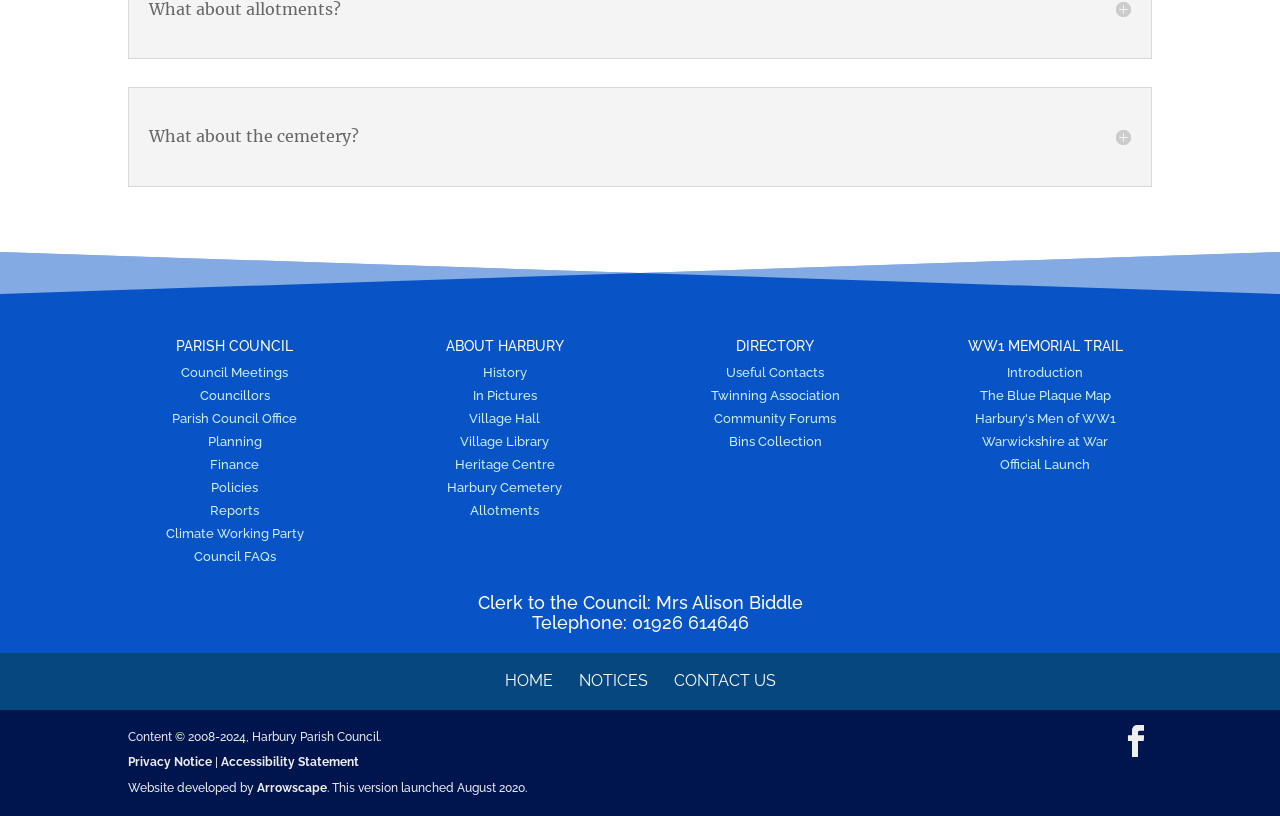For the following element description, predict the bounding box coordinates in the format (top-left x, top-left y, bottom-right x, bottom-right y). All values should be floating point numbers between 0 and 1. Description: parent_node: Name * name="author"

None